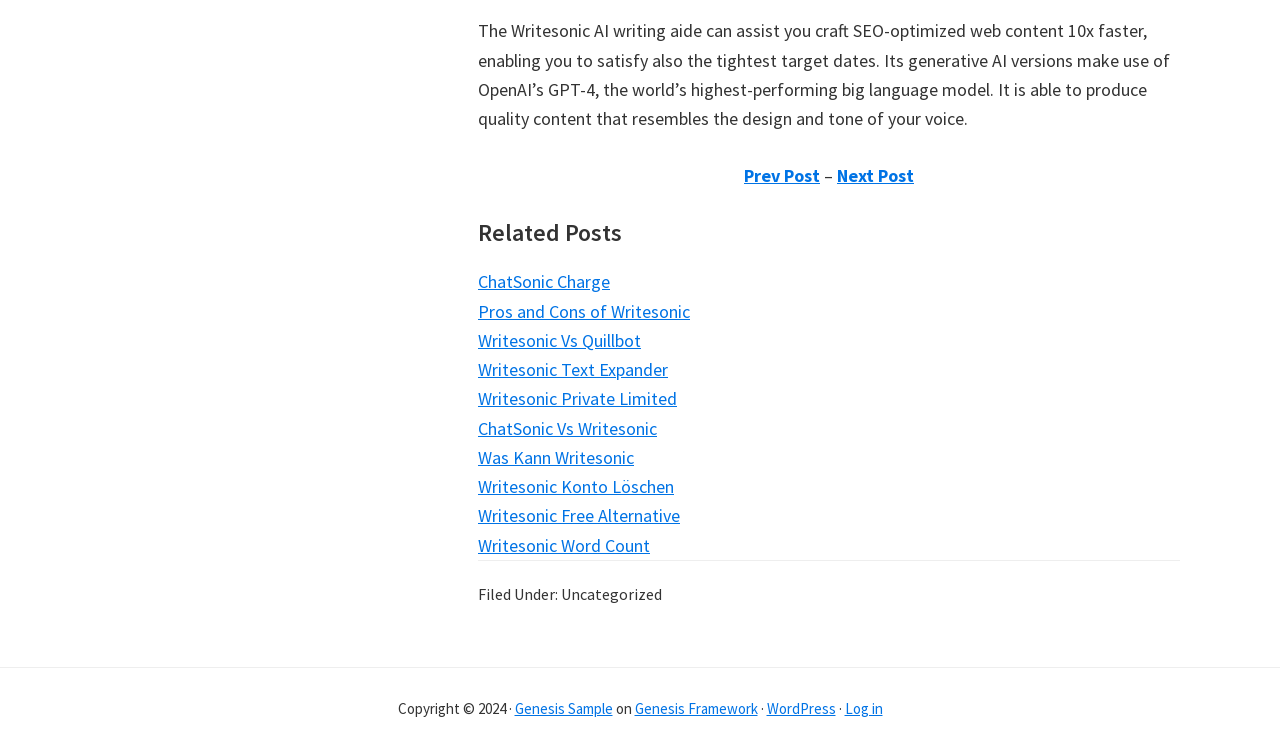Please reply to the following question using a single word or phrase: 
What is the name of the language model used by Writesonic?

GPT-4